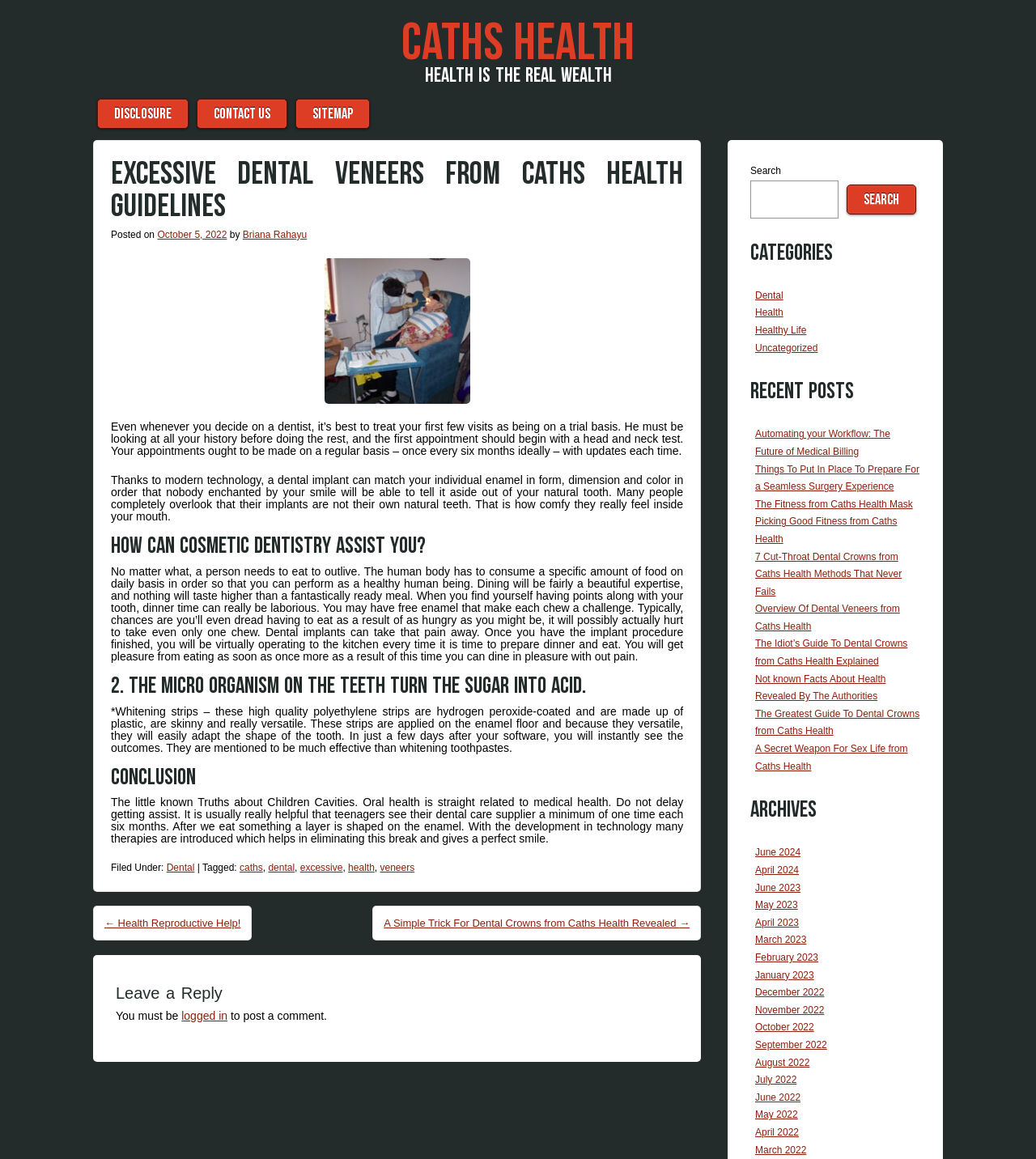Write an extensive caption that covers every aspect of the webpage.

The webpage is about Caths Health Guidelines, specifically focusing on excessive dental veneers. At the top, there is a heading "CATHS HEALTH" with a link to the main page. Below it, there is a heading "HEALTH IS THE REAL WEALTH" and a menu link. The main content area is divided into several sections.

On the left side, there are links to "DISCLOSURE", "CONTACT US", and "SITEMAP". The main article section starts with a heading "EXCESSIVE DENTAL VENEERS FROM CATHS HEALTH GUIDELINES" and has a posted date of October 5, 2022, by Briana Rahayu. Below the heading, there is an image related to dental veneers.

The article is divided into several paragraphs, discussing the importance of treating the first few dentist visits as a trial basis, the benefits of dental implants, and how cosmetic dentistry can assist in improving oral health. There are also headings and subheadings throughout the article, including "How can cosmetic dentistry assist you?", "2. The micro bacteria on the teeth turn the sugar into acid.", and "Conclusion".

At the bottom of the article, there is a footer section with links to categories, recent posts, and archives. The categories include "Dental", "Health", "Healthy Life", and "Uncategorized". The recent posts section lists several article titles, including "Automating your Workflow: The Future of Medical Billing" and "The Fitness from Caths Health Mask". The archives section lists links to articles from different months and years, starting from June 2024 and going back to August 2022.

On the right side of the page, there is a search bar with a button and a heading "Categories" above it. Below the search bar, there are links to recent posts and archives.